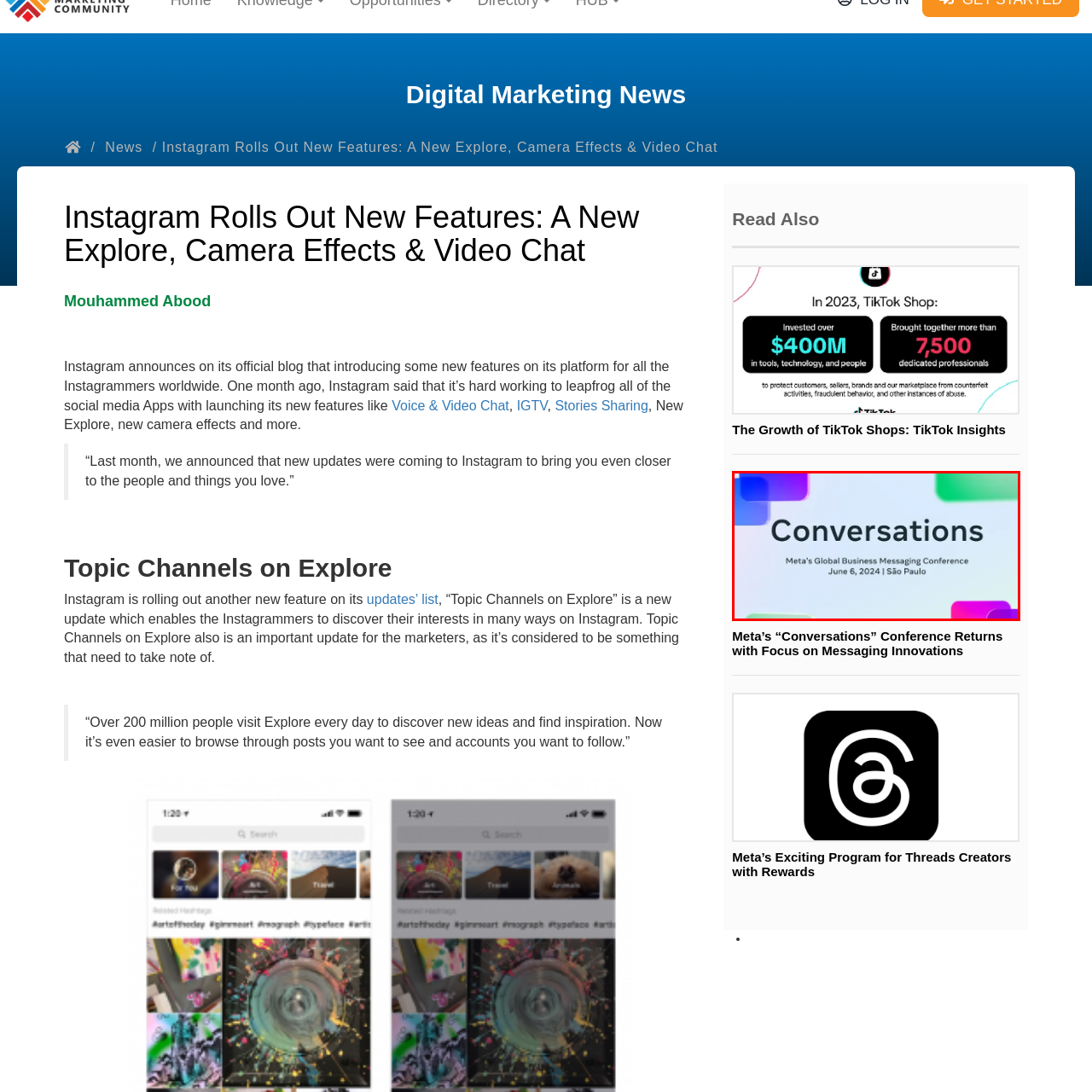Generate a thorough description of the part of the image enclosed by the red boundary.

The image features an announcement graphic for "Conversations," which is Meta's Global Business Messaging Conference. The event is scheduled to take place on June 6, 2024, in São Paulo. The design includes vibrant, abstract shapes in varying colors, including shades of blue, green, and purple, set against a light background, creating a modern and engaging visual appeal. The bold title "Conversations" is prominently displayed, emphasizing the focus on business communication innovations. This conference aims to explore new trends and technologies in messaging, making it a significant event for professionals interested in digital communication strategies.